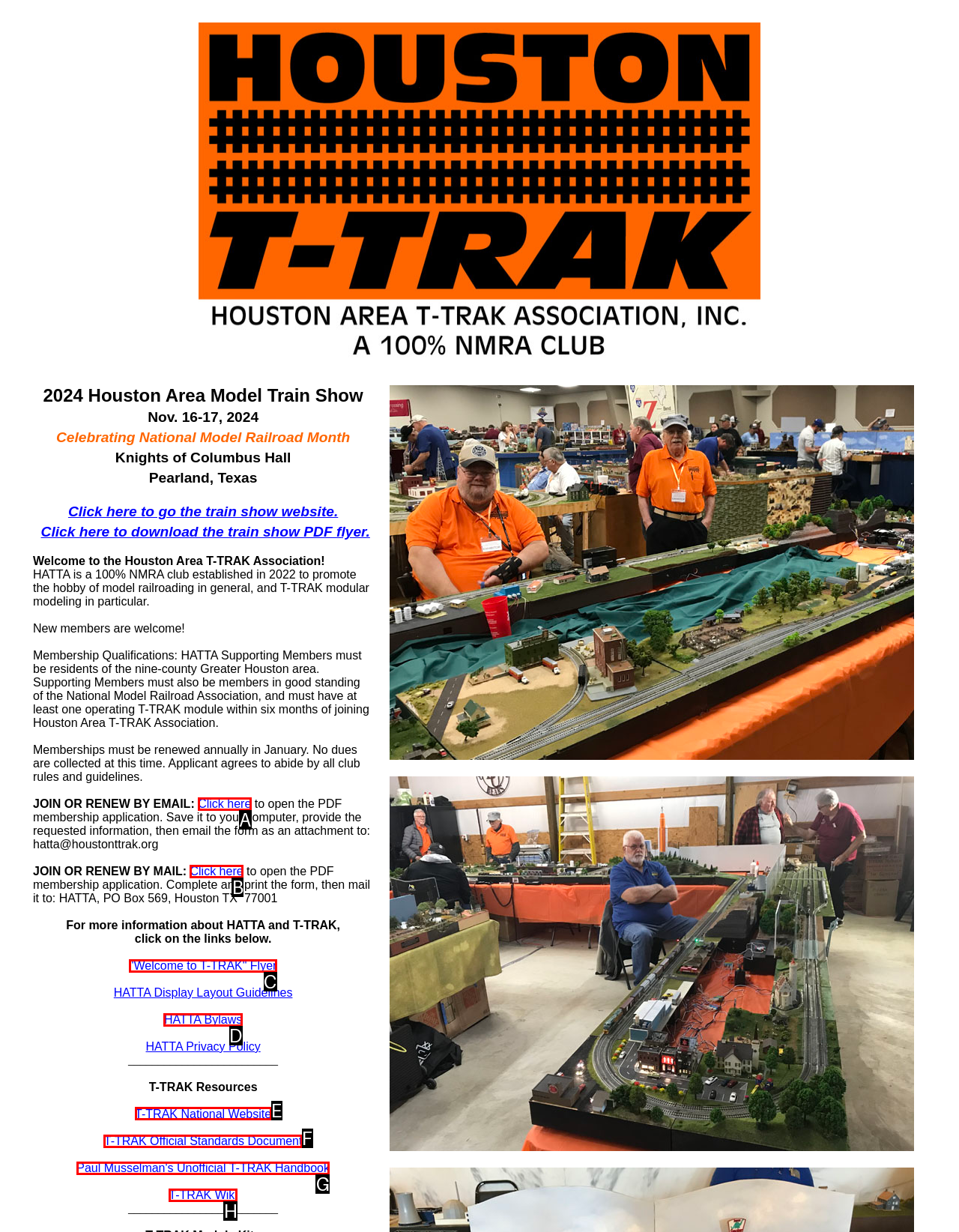Point out the option that needs to be clicked to fulfill the following instruction: View the T-TRAK National Website.
Answer with the letter of the appropriate choice from the listed options.

E